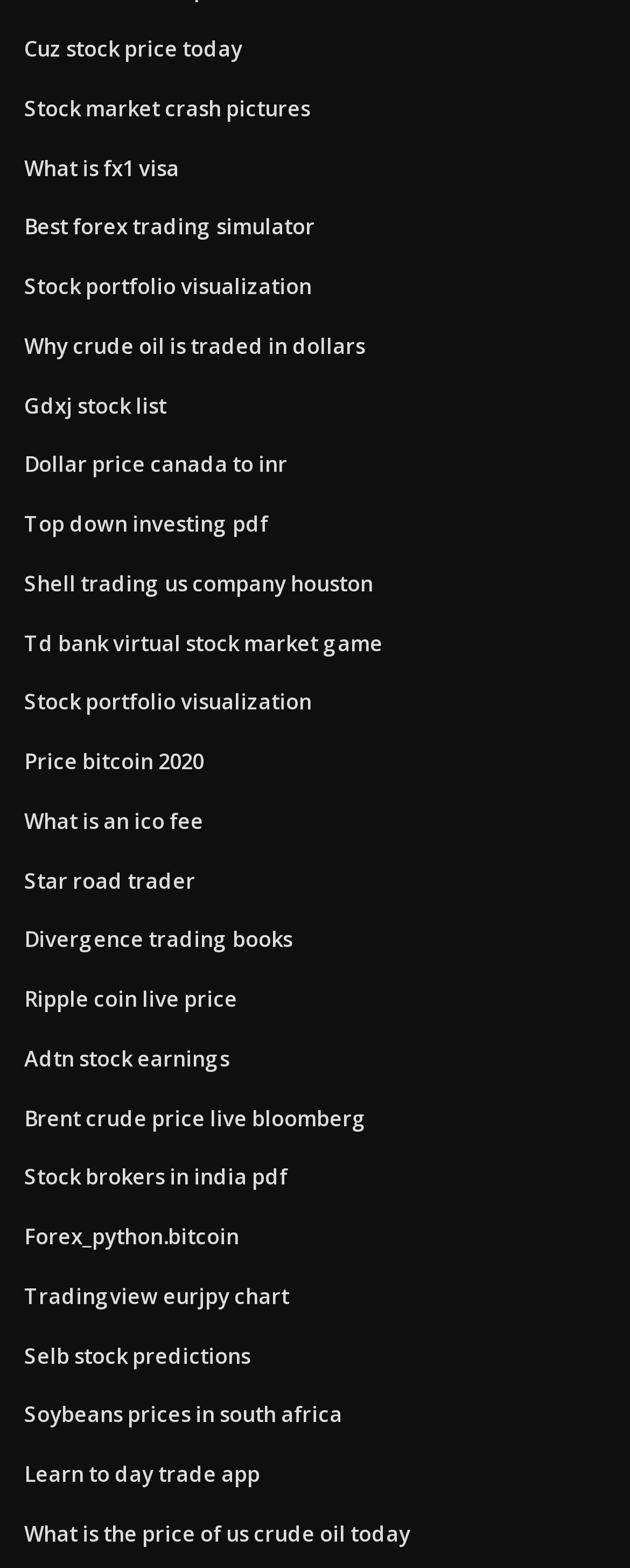What is the currency mentioned in the link 'Dollar price canada to inr'?
Answer the question with a thorough and detailed explanation.

The link 'Dollar price canada to inr' implies that the currency being discussed is the Canadian dollar and the Indian rupee (INR), with the link likely providing an exchange rate or conversion between the two currencies.